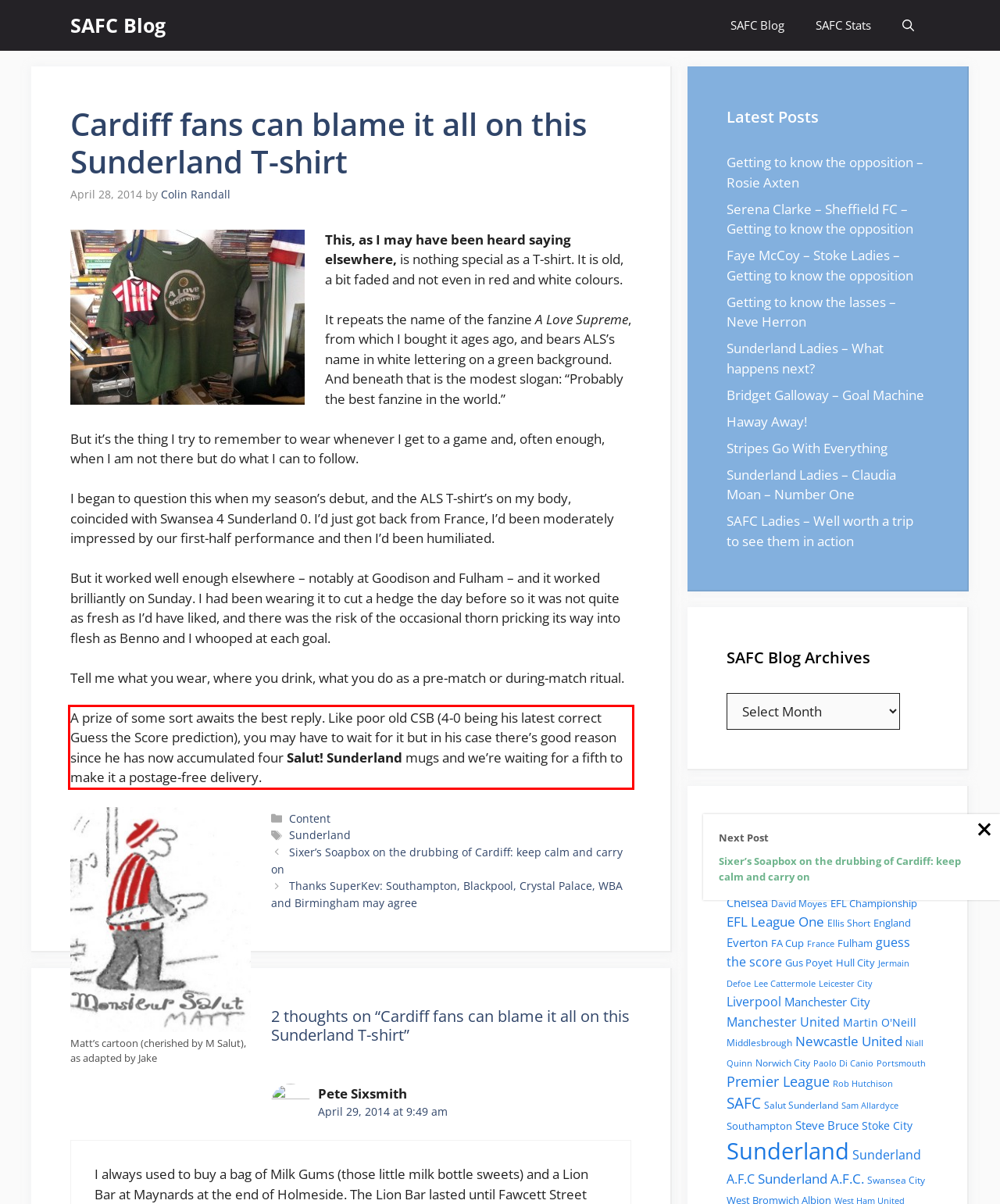Analyze the screenshot of the webpage that features a red bounding box and recognize the text content enclosed within this red bounding box.

A prize of some sort awaits the best reply. Like poor old CSB (4-0 being his latest correct Guess the Score prediction), you may have to wait for it but in his case there’s good reason since he has now accumulated four Salut! Sunderland mugs and we’re waiting for a fifth to make it a postage-free delivery.